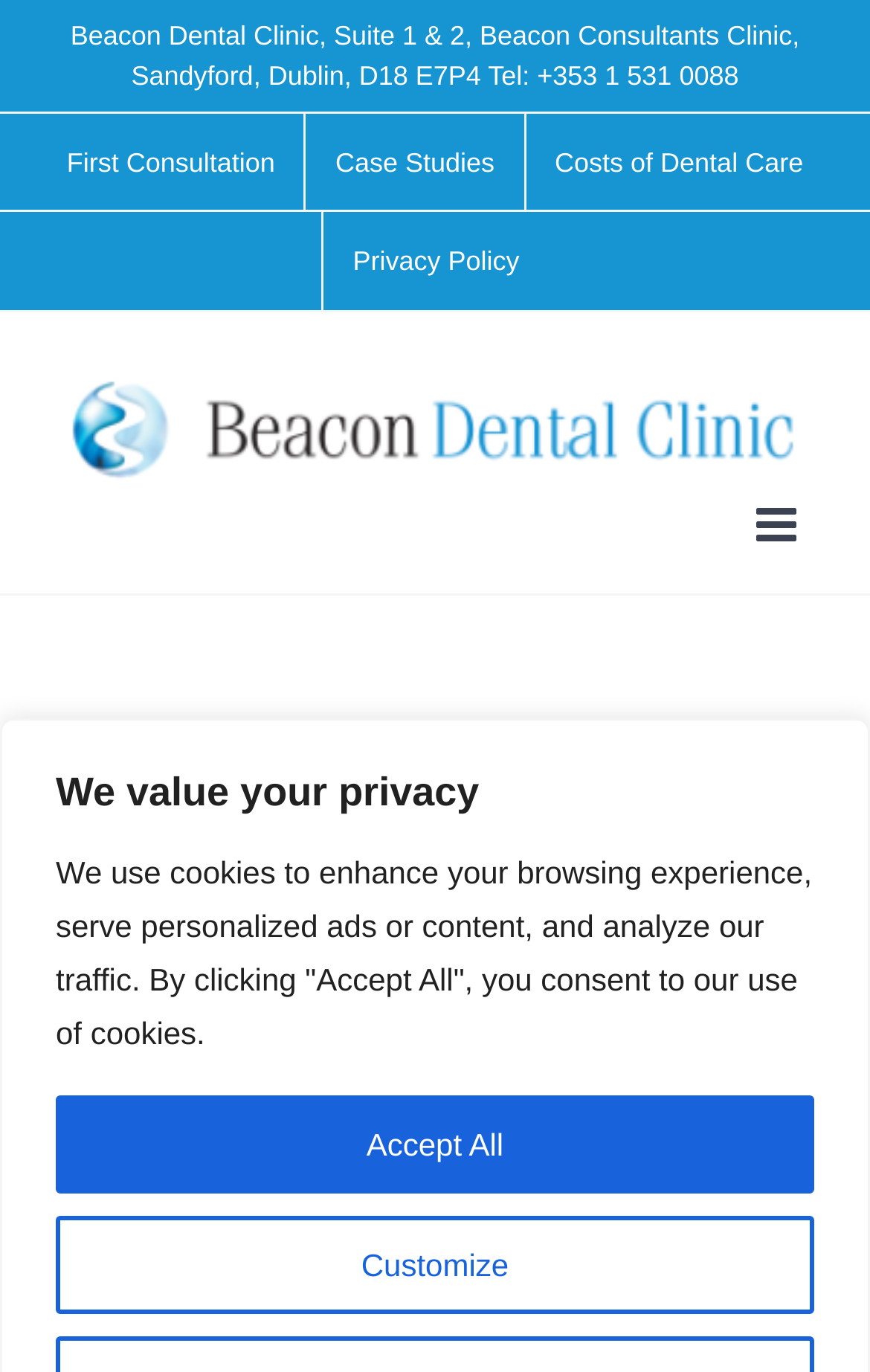Locate the bounding box coordinates of the clickable part needed for the task: "Go to the 'Case Studies' page".

[0.352, 0.084, 0.602, 0.155]